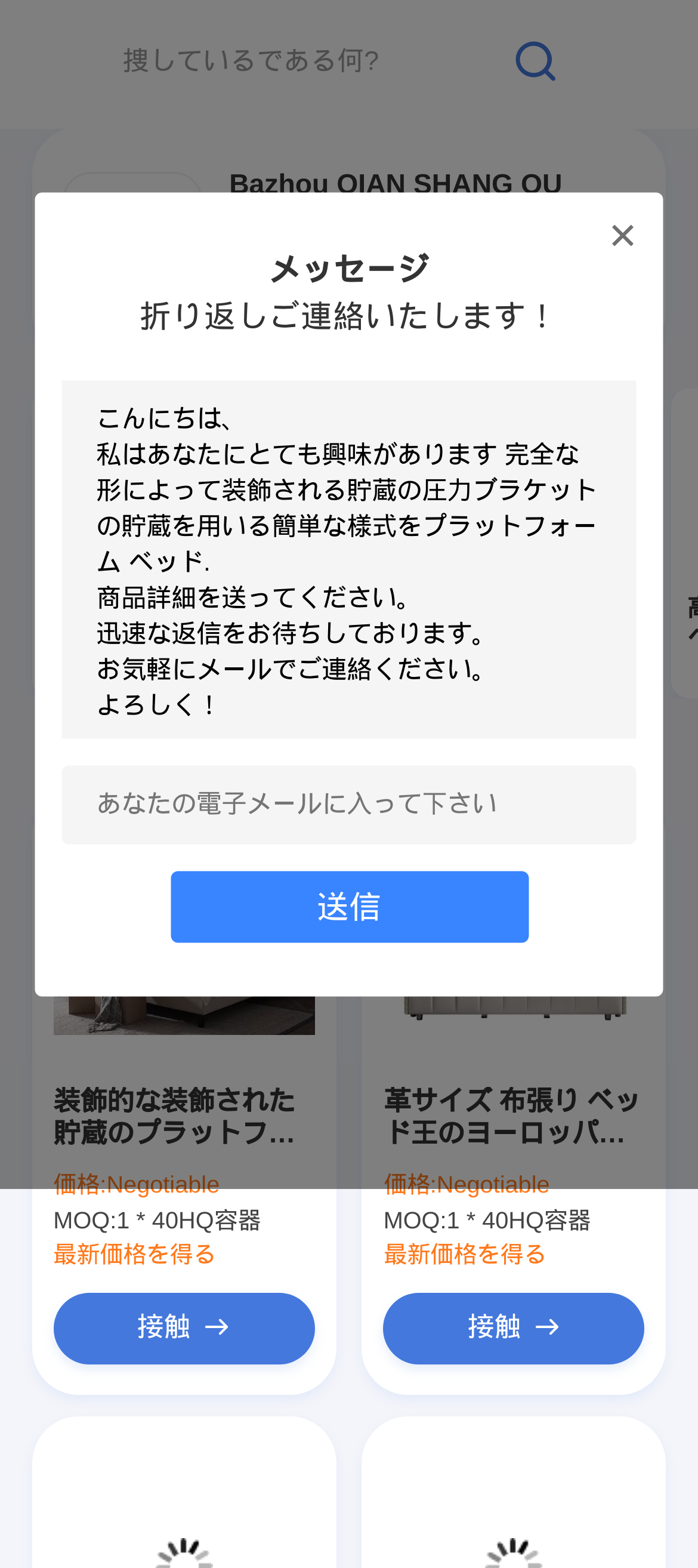Locate the bounding box for the described UI element: "title="サイズ 布張り ベッド王の"". Ensure the coordinates are four float numbers between 0 and 1, formatted as [left, top, right, bottom].

[0.374, 0.258, 0.611, 0.372]